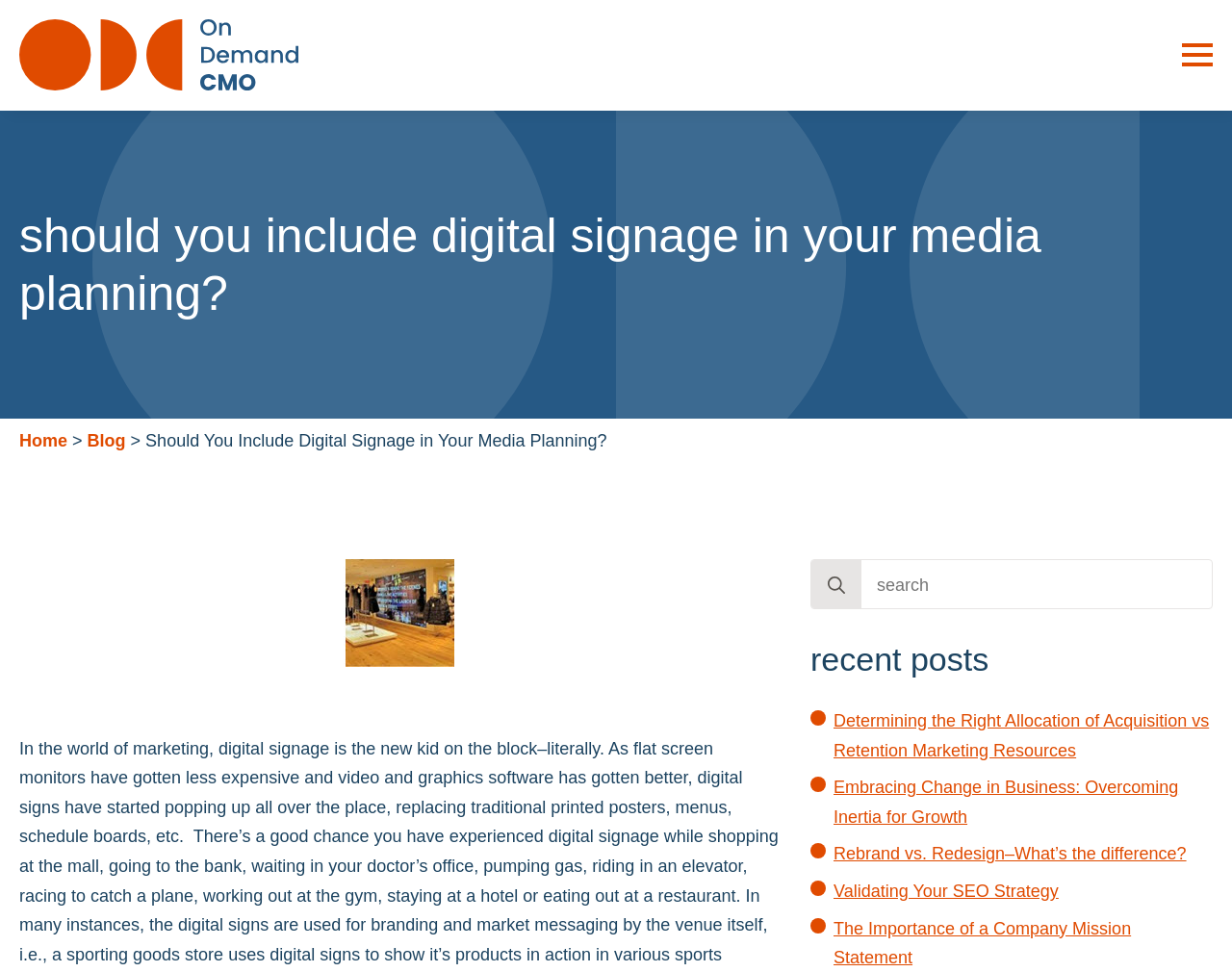Bounding box coordinates must be specified in the format (top-left x, top-left y, bottom-right x, bottom-right y). All values should be floating point numbers between 0 and 1. What are the bounding box coordinates of the UI element described as: parent_node: Search for: aria-label="search"

[0.659, 0.576, 0.699, 0.628]